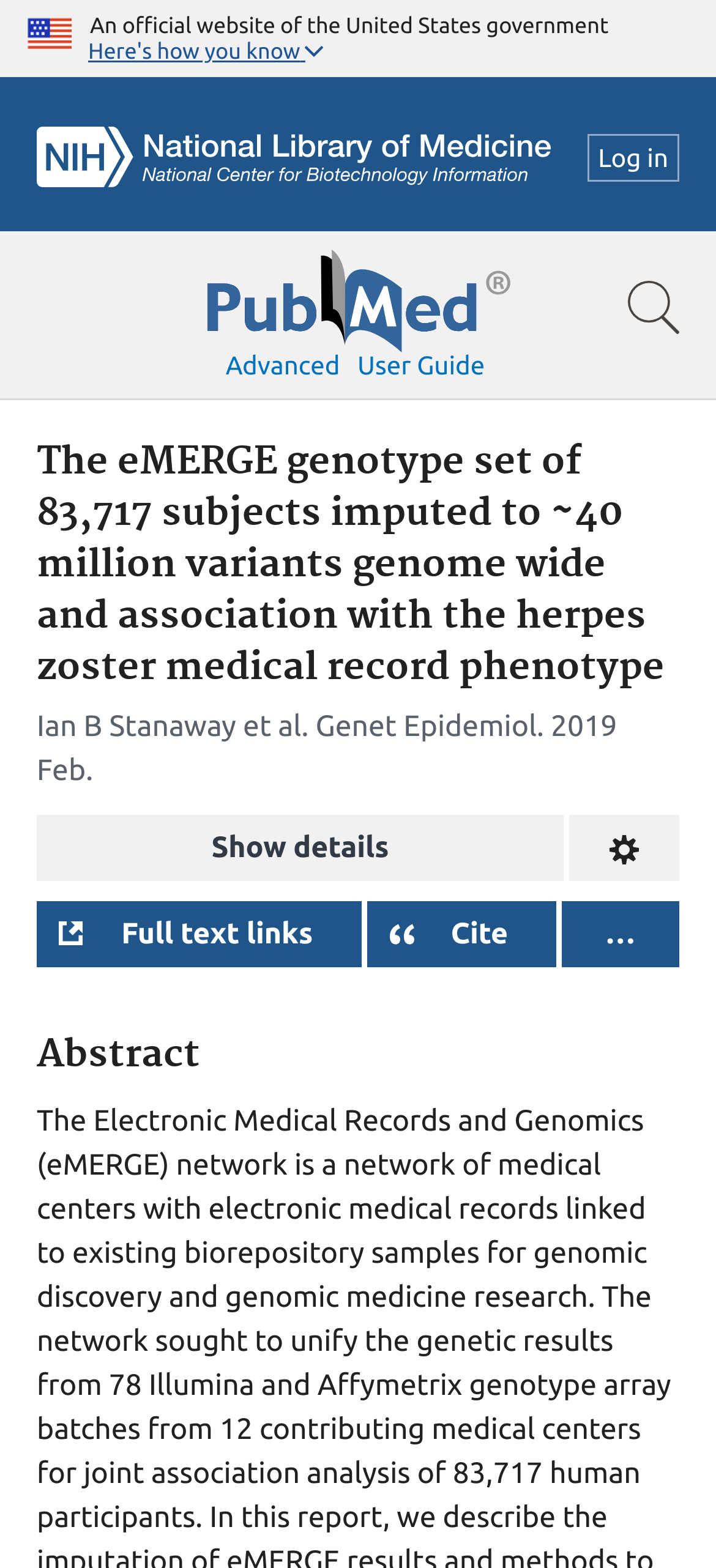Identify the bounding box coordinates of the area you need to click to perform the following instruction: "Log in to the system".

[0.82, 0.085, 0.949, 0.116]